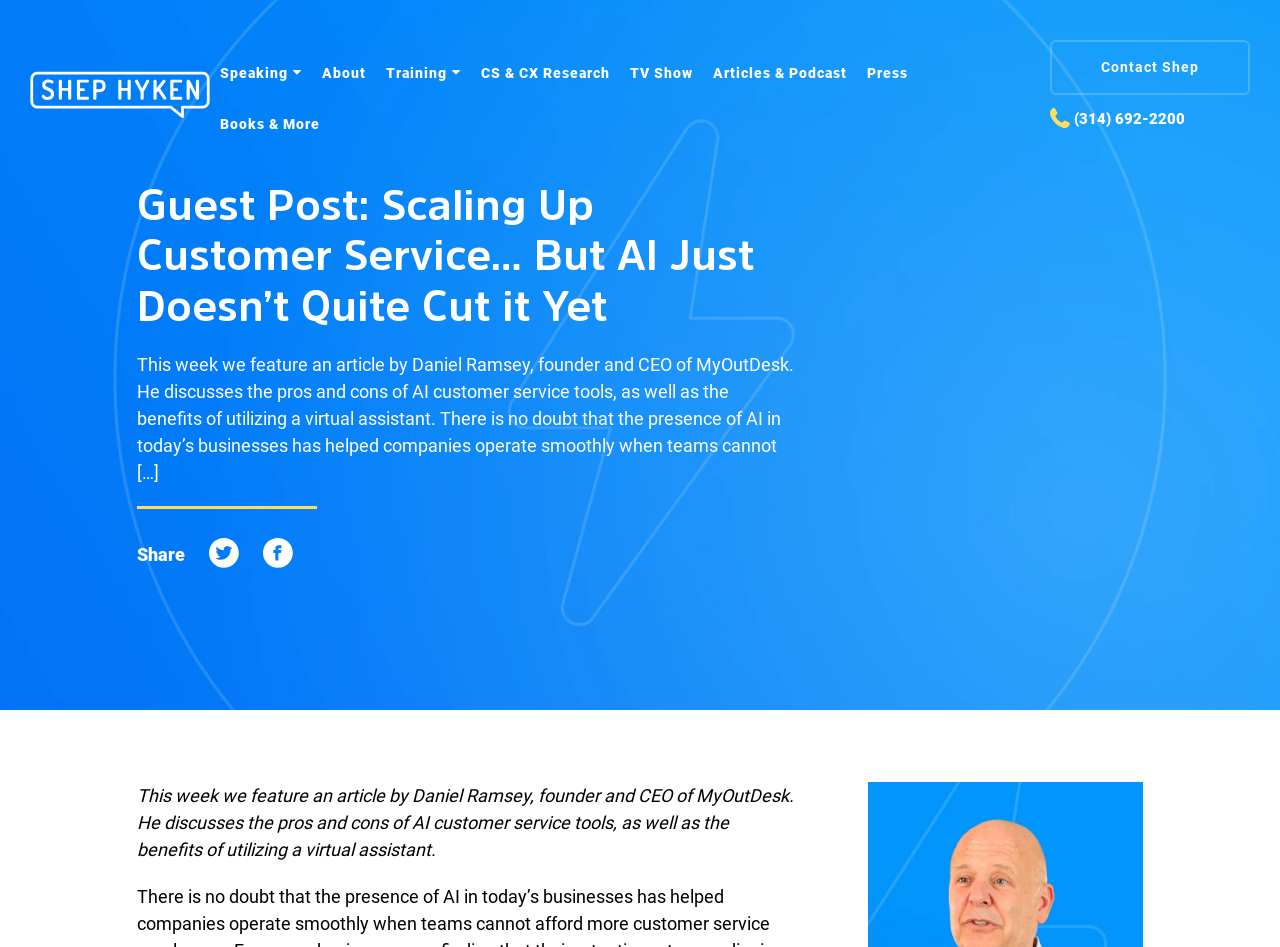Identify the bounding box coordinates for the region to click in order to carry out this instruction: "Contact Shep". Provide the coordinates using four float numbers between 0 and 1, formatted as [left, top, right, bottom].

[0.82, 0.042, 0.977, 0.1]